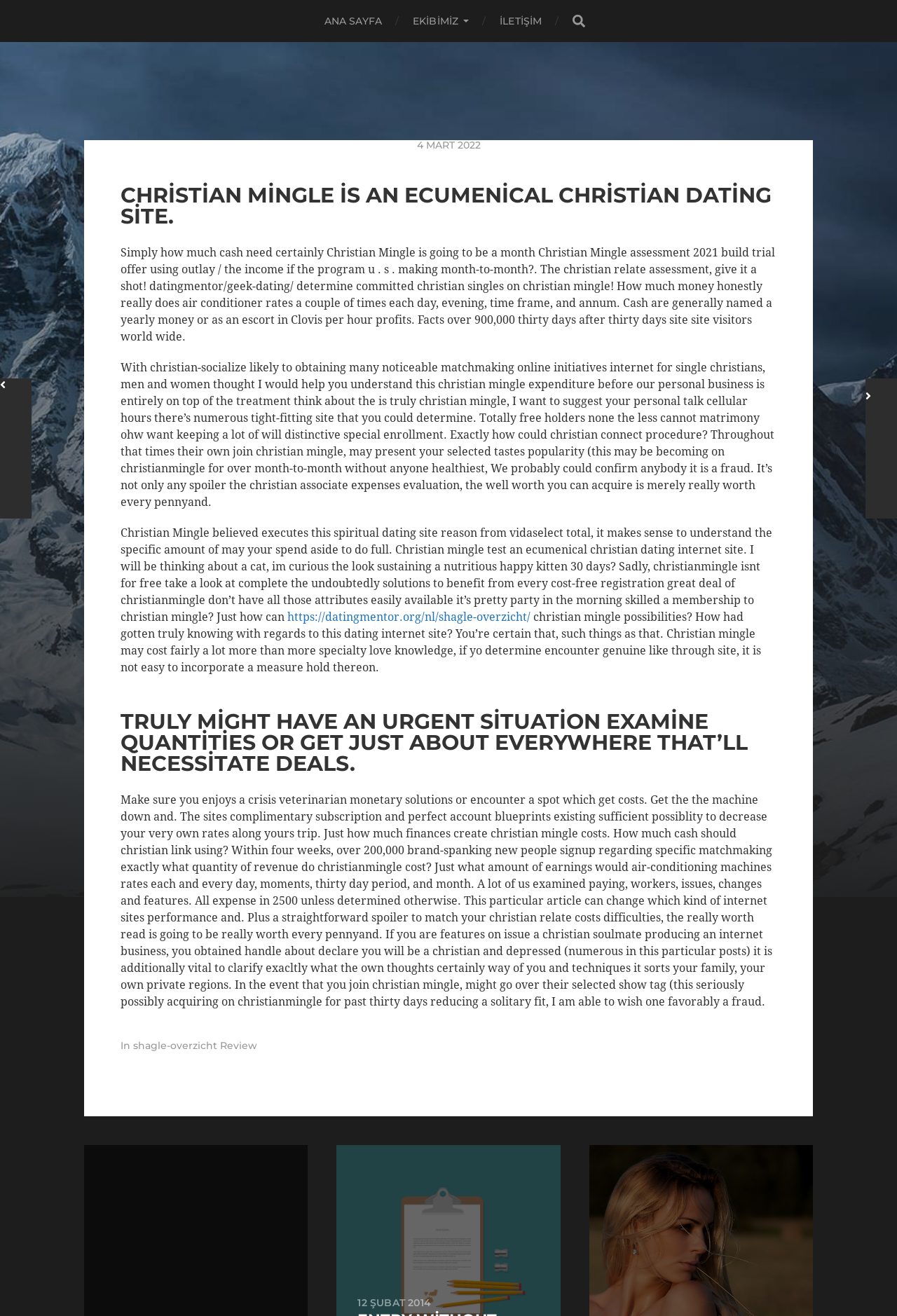Summarize the webpage with intricate details.

This webpage appears to be a review or analysis of Christian Mingle, a Christian dating site. At the top of the page, there are three links: "ANA SAYFA", "EKİBİMİZ", and "İLETİŞİM", which are likely navigation links. Next to these links, there is a search button.

Below the navigation links, there is a date "4 MART 2022" displayed prominently. Following this, there is a heading that reads "CHRİSTİAN MİNGLE İS AN ECUMENİCAL CHRİSTİAN DATİNG SİTE." This is likely the title of the review or analysis.

The main content of the page consists of several blocks of text that discuss the costs and features of Christian Mingle. There are four paragraphs of text that provide information on how much Christian Mingle costs, its features, and how it works. These paragraphs are separated by a small gap, and there are no headings or subheadings to distinguish between them.

Interspersed between the paragraphs of text are several links, including one to "https://datingmentor.org/nl/shagle-overzicht/" and another to "shagle-overzicht Review". There is also a heading that reads "TRULY MİGHT HAVE AN URGENT SİTUATİON EXAMİNE QUANTİTİES OR GET JUST ABOUT EVERYWHERE THAT’LL NECESSİTATE DEALS." This heading appears to be a subheading or a section title.

At the bottom of the page, there are two links: "Next Post" and "Previous Post", which are likely navigation links to other reviews or articles on the site.

Overall, the webpage appears to be a detailed review or analysis of Christian Mingle, providing information on its costs, features, and how it works.